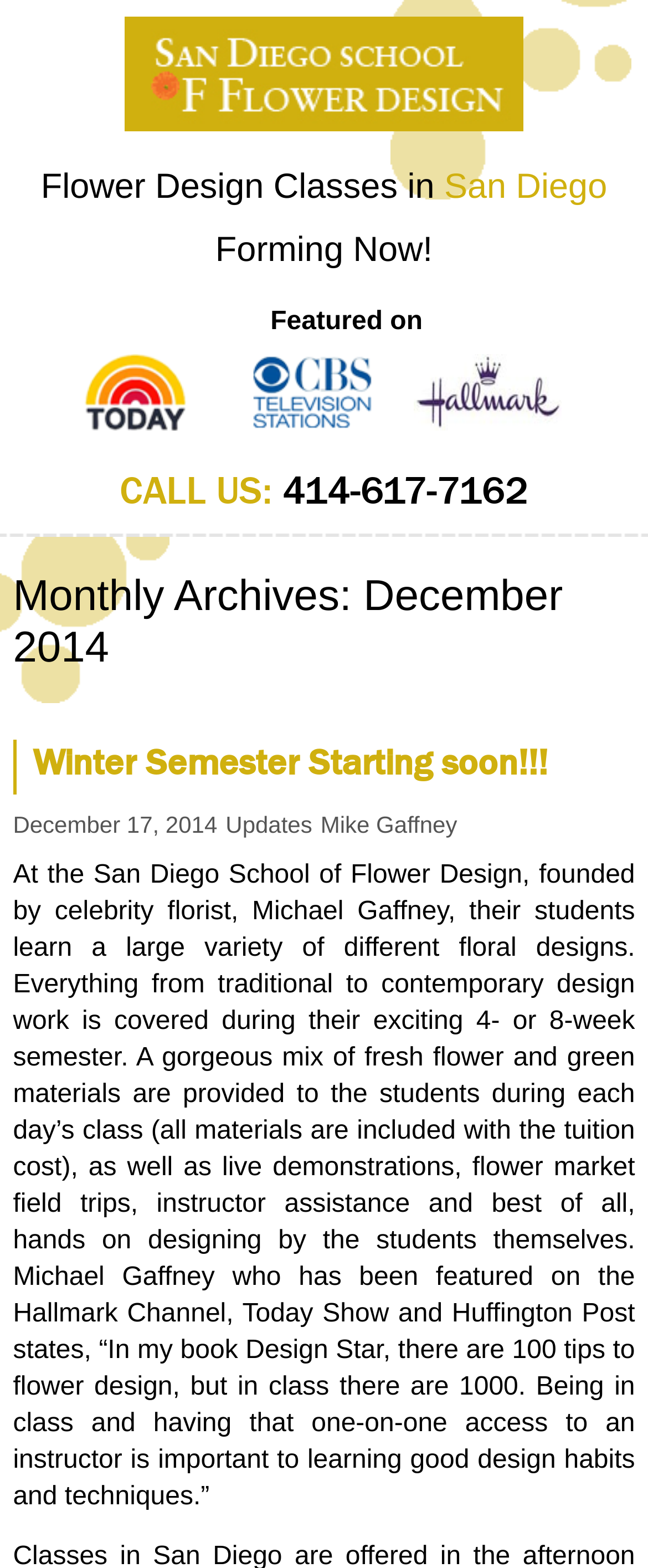What is the phone number to call?
Give a detailed explanation using the information visible in the image.

I found the phone number by looking at the heading 'CALL US: 414-617-7162' and the link '414-617-7162' with keyshortcuts: Alt+99, which indicates that it's a clickable phone number.